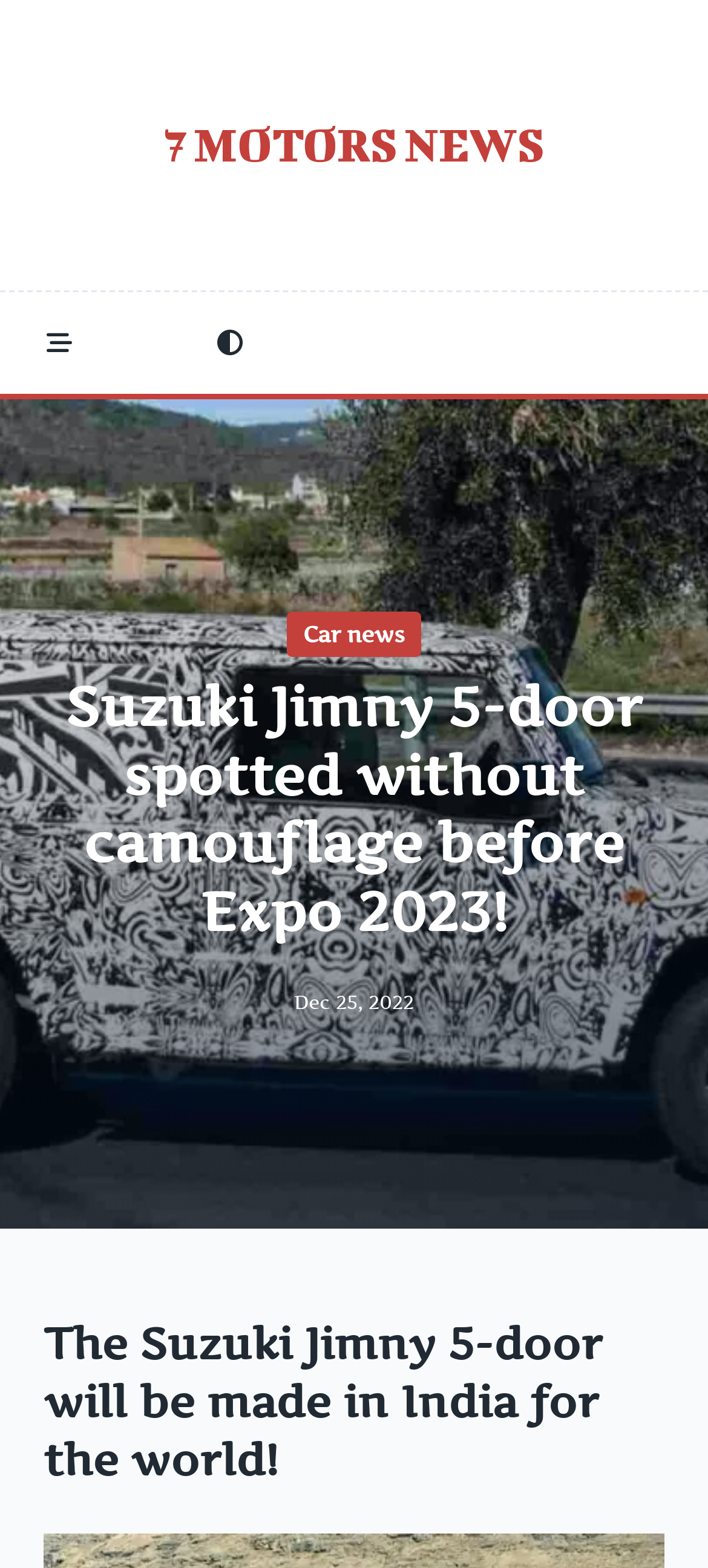Offer an in-depth caption of the entire webpage.

The webpage appears to be a news article about the Suzuki Jimny 5-door. At the top, there is a heading that reads "Suzuki Jimny 5-door spotted without camouflage before Expo 2023!" and a link to "7 MOTORS NEWS" on the left side. On the right side, there are three buttons with icons, including a share button, a search button, and a bell button.

Below the heading, there is a large image that takes up the full width of the page, showing the Suzuki Jimny spotted without camouflage. Underneath the image, there is a link to "Car news" and a heading that summarizes the article, stating "The Suzuki Jimny 5-door will be made in India for the world!".

Further down, there is a link to the publication date, "Dec 25, 2022", which is accompanied by a time element. Overall, the webpage has a simple layout with a prominent image and clear headings that summarize the article's content.